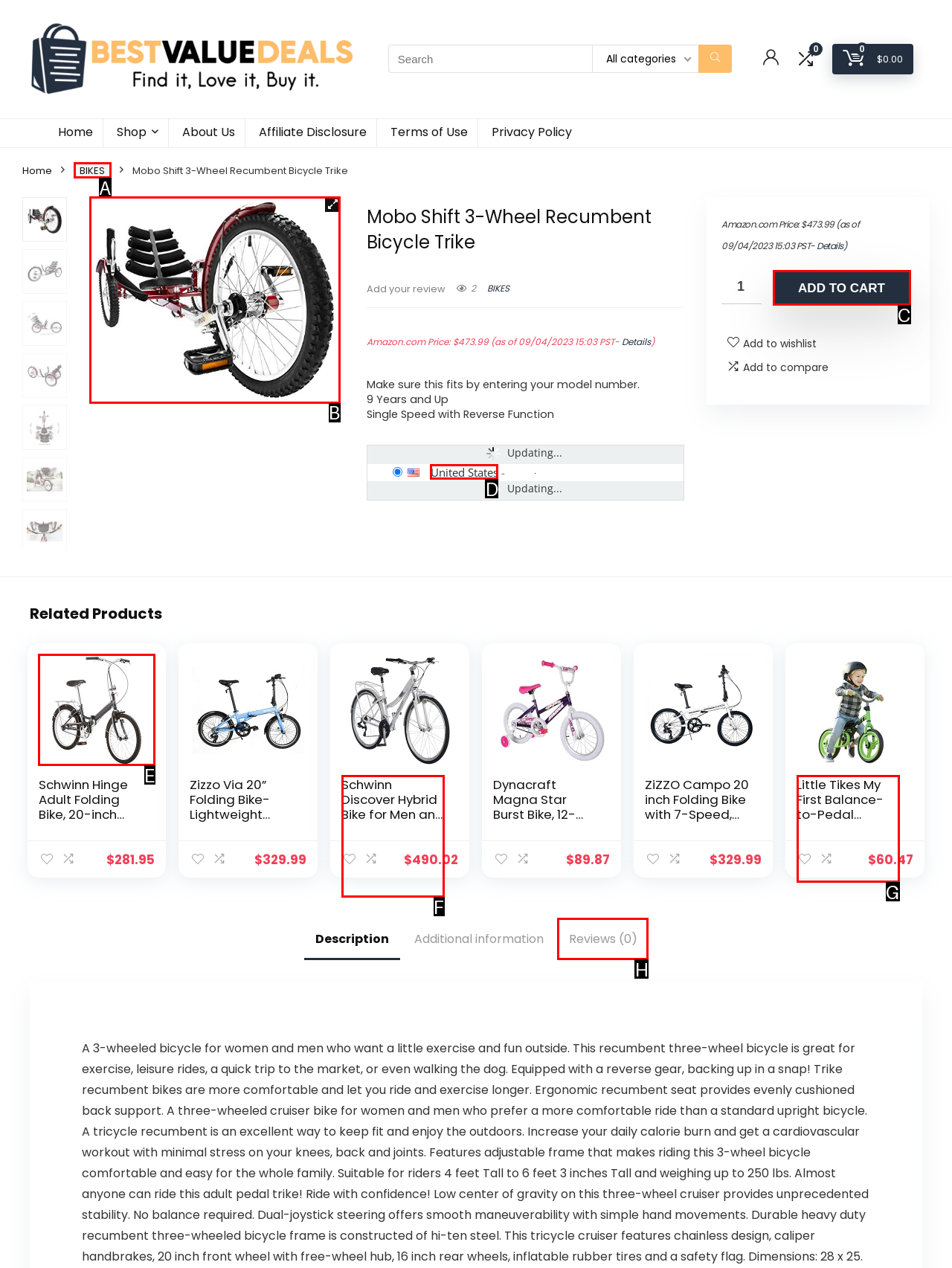Given the description: Add to cart, determine the corresponding lettered UI element.
Answer with the letter of the selected option.

C